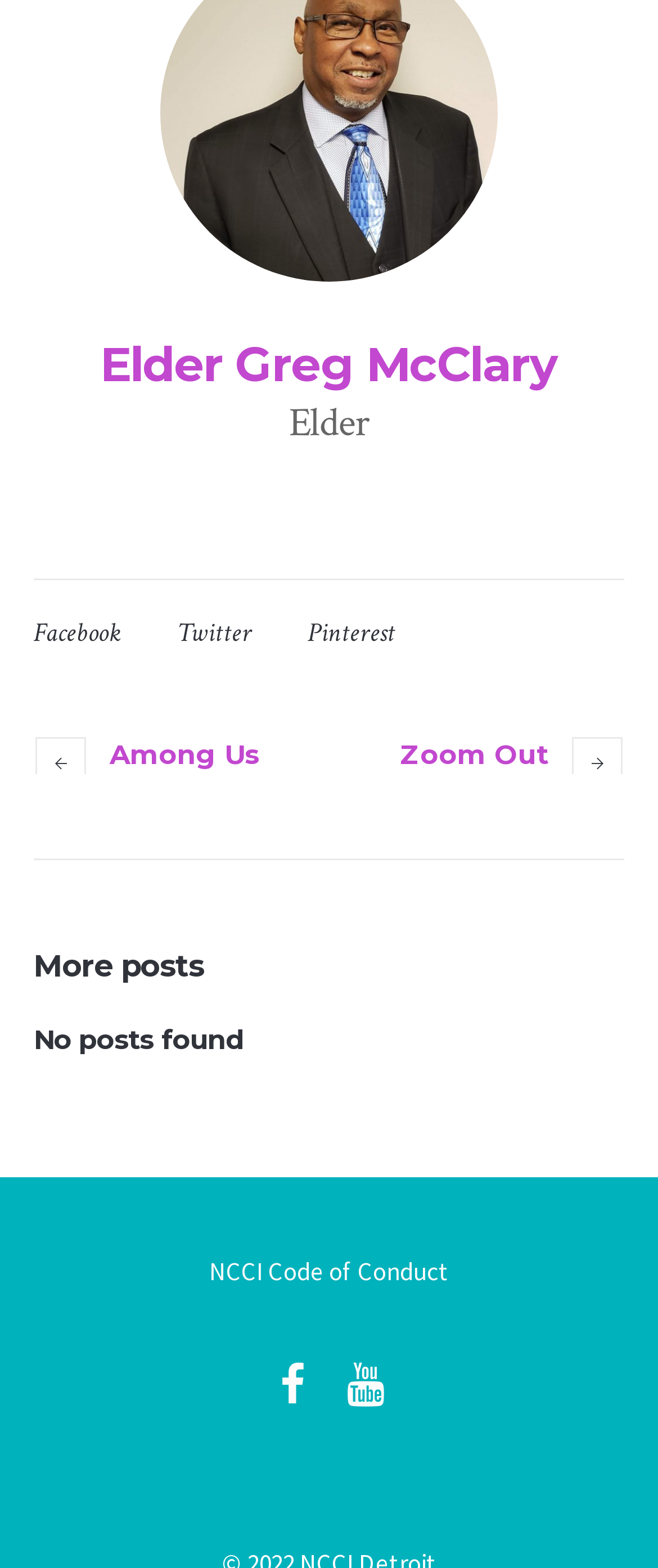Given the description: "Elder Greg McClary", determine the bounding box coordinates of the UI element. The coordinates should be formatted as four float numbers between 0 and 1, [left, top, right, bottom].

[0.153, 0.214, 0.847, 0.251]